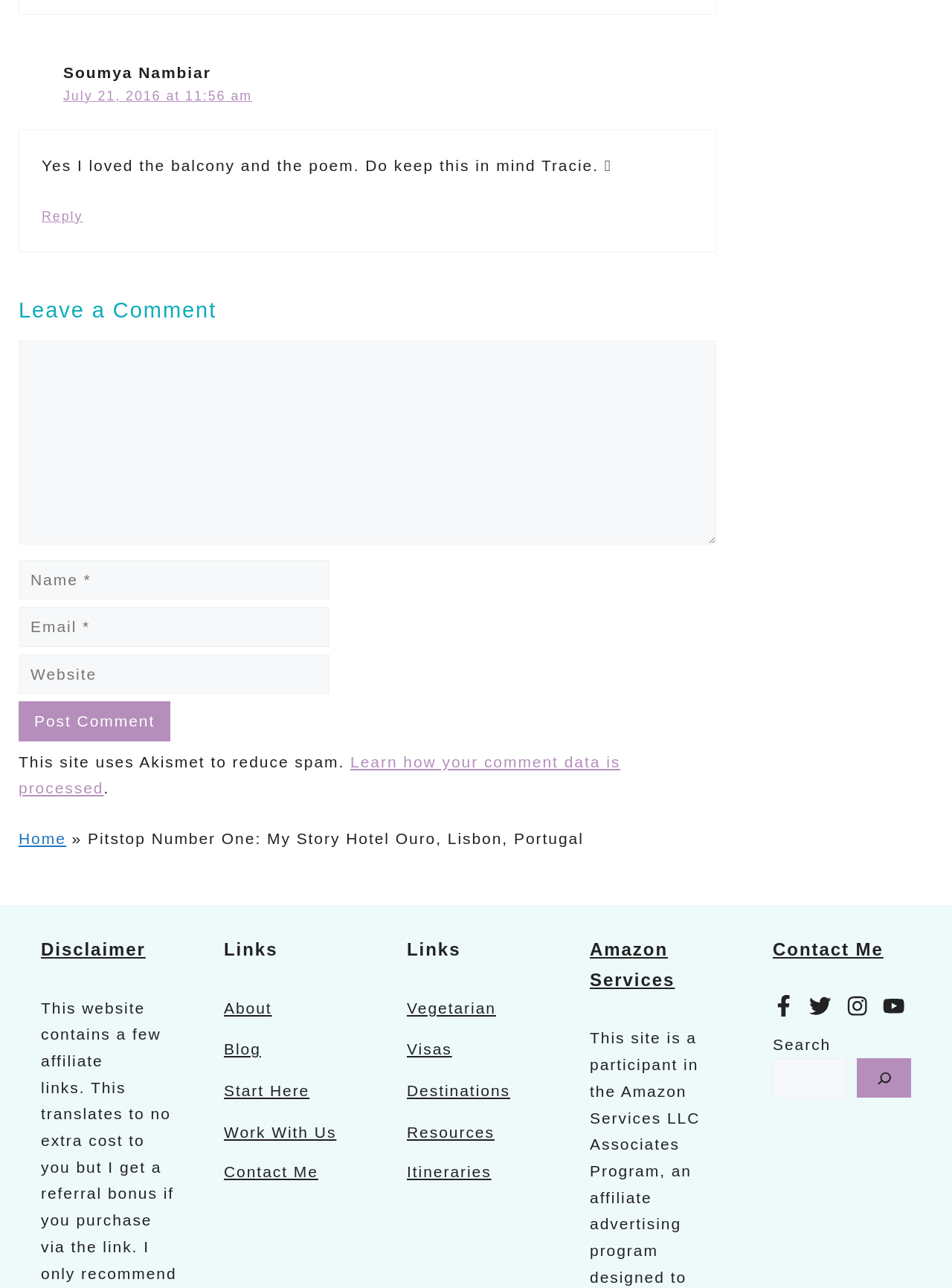Identify and provide the bounding box for the element described by: "parent_node: Comment name="url" placeholder="Website"".

[0.02, 0.508, 0.346, 0.539]